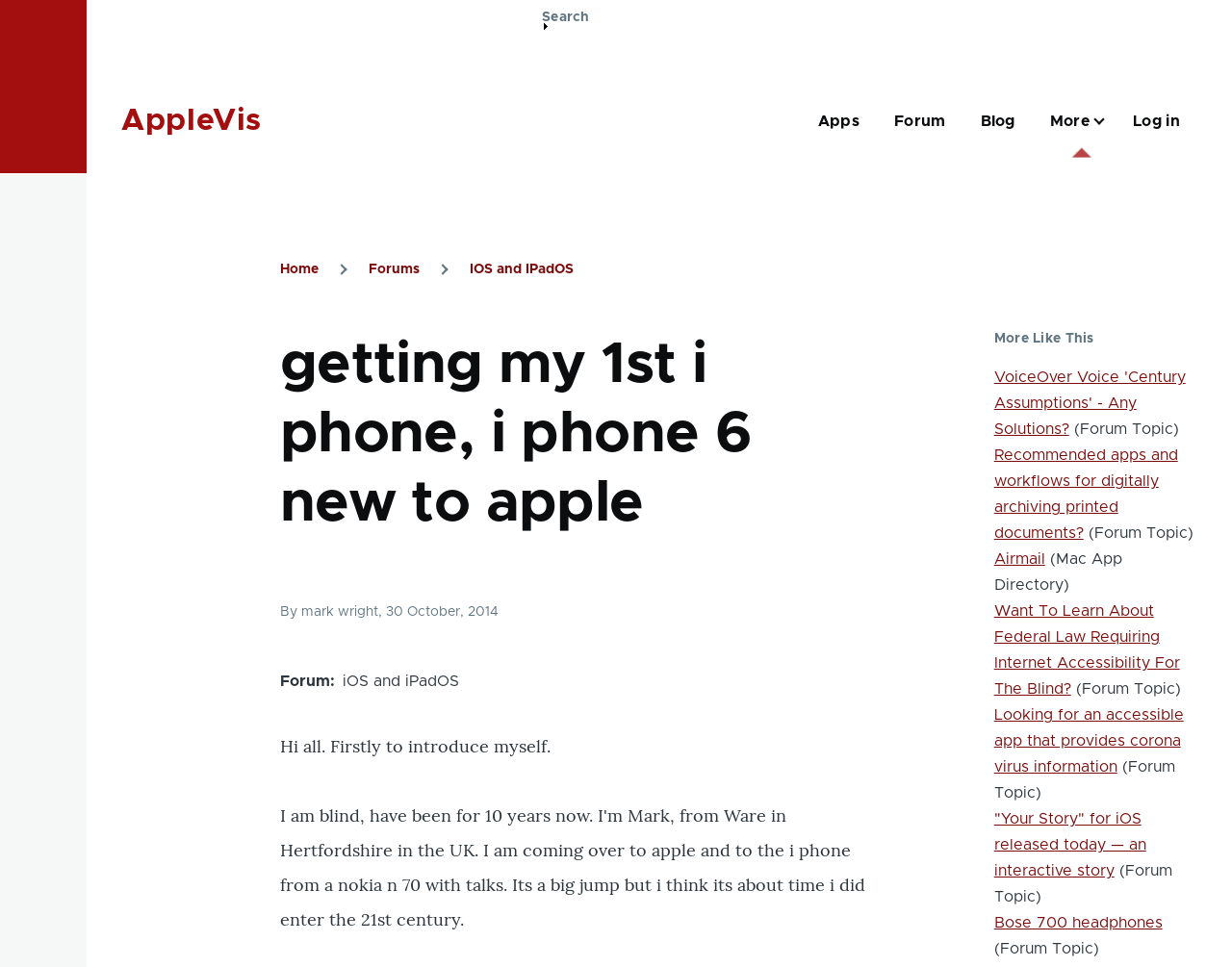Please identify the bounding box coordinates of the element's region that should be clicked to execute the following instruction: "Log in to the website". The bounding box coordinates must be four float numbers between 0 and 1, i.e., [left, top, right, bottom].

[0.92, 0.076, 0.958, 0.175]